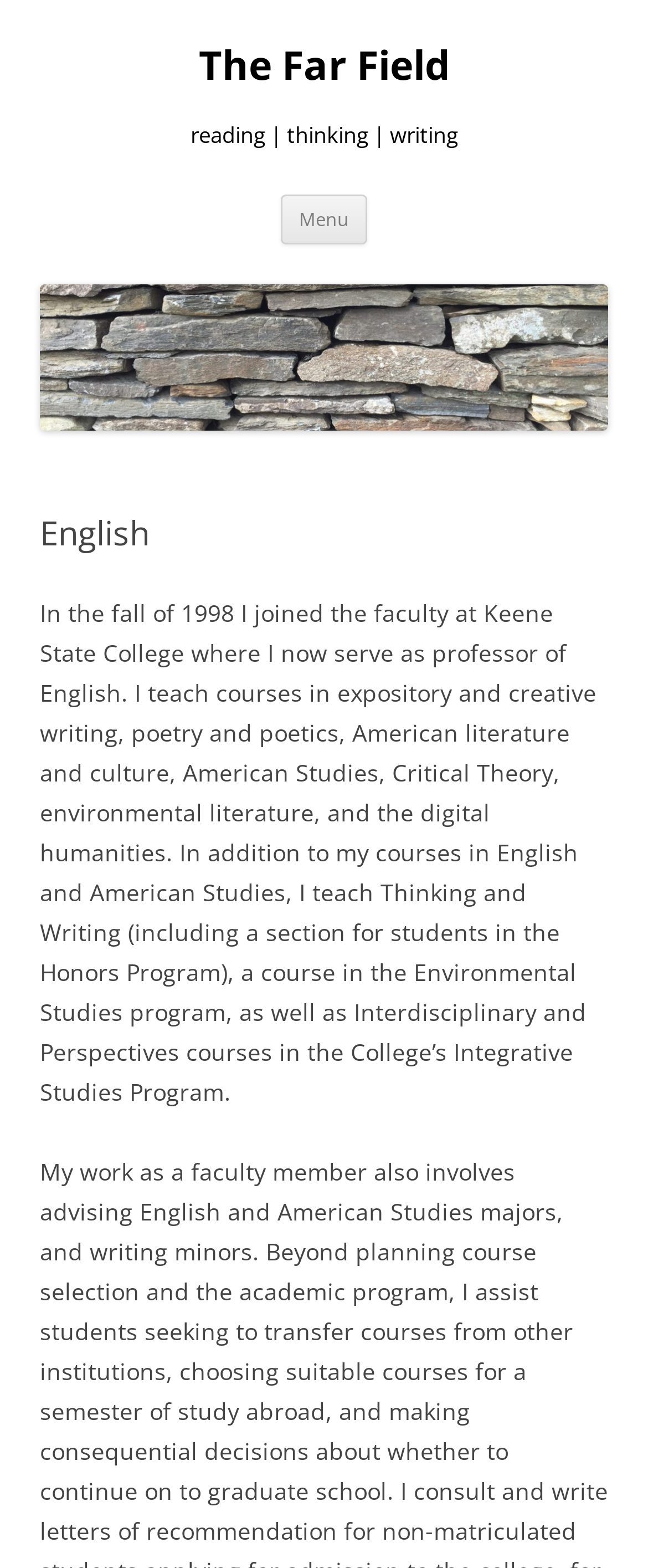What courses does the professor teach?
Please use the visual content to give a single word or phrase answer.

Expository and creative writing, poetry and poetics, etc.